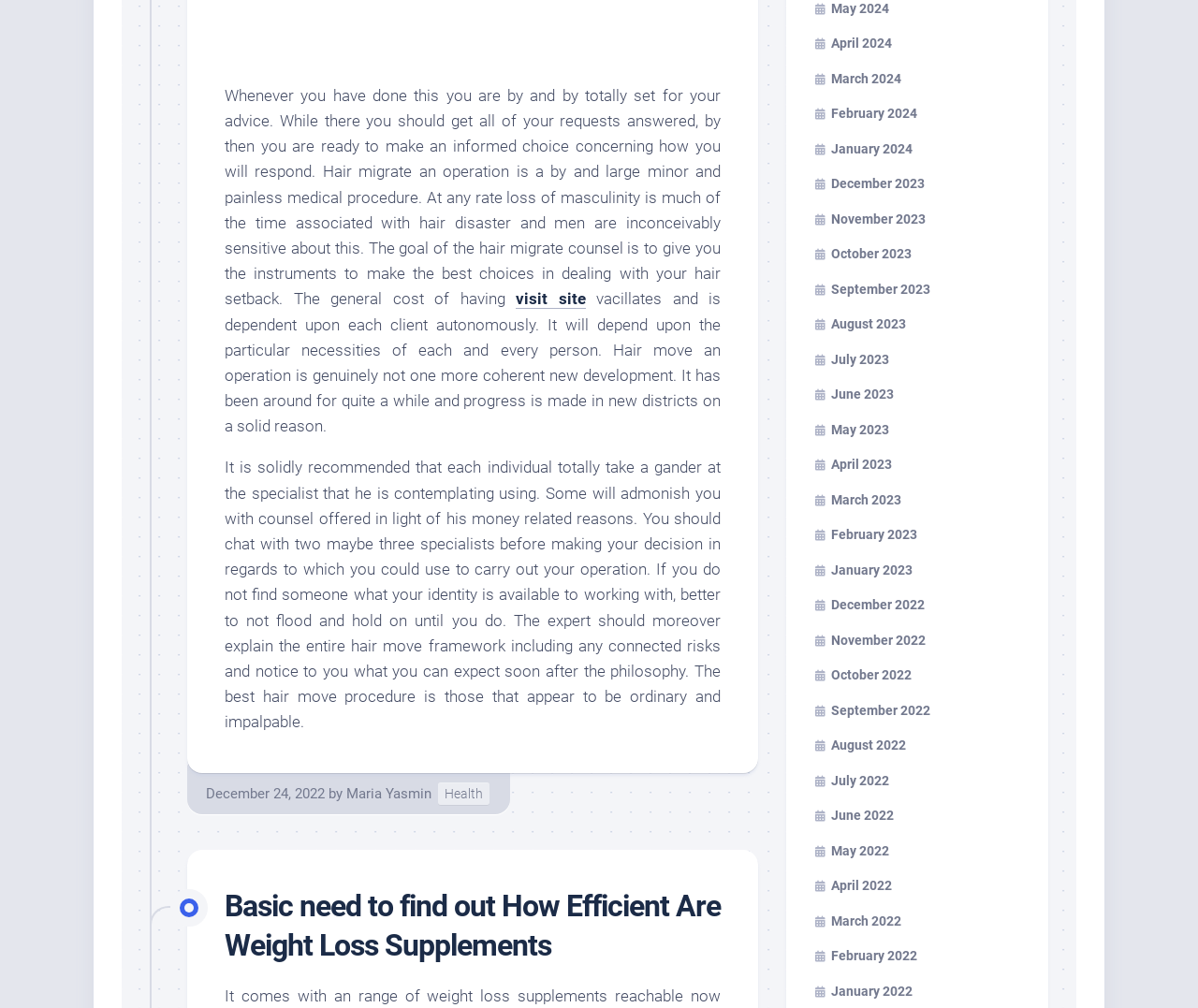Locate the bounding box coordinates of the item that should be clicked to fulfill the instruction: "visit site".

[0.43, 0.287, 0.489, 0.306]